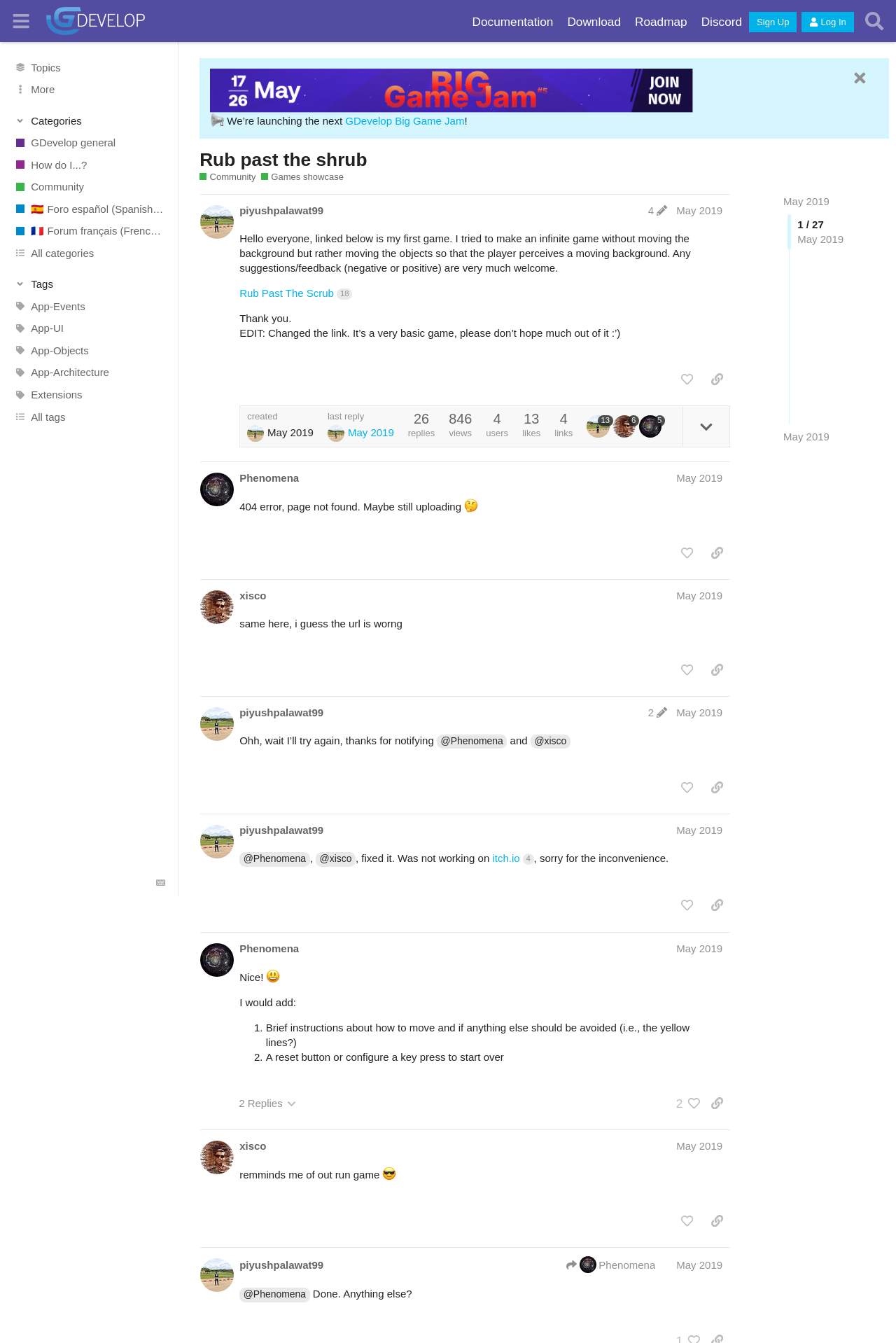Identify the bounding box coordinates of the area that should be clicked in order to complete the given instruction: "Search for topics". The bounding box coordinates should be four float numbers between 0 and 1, i.e., [left, top, right, bottom].

[0.959, 0.005, 0.992, 0.027]